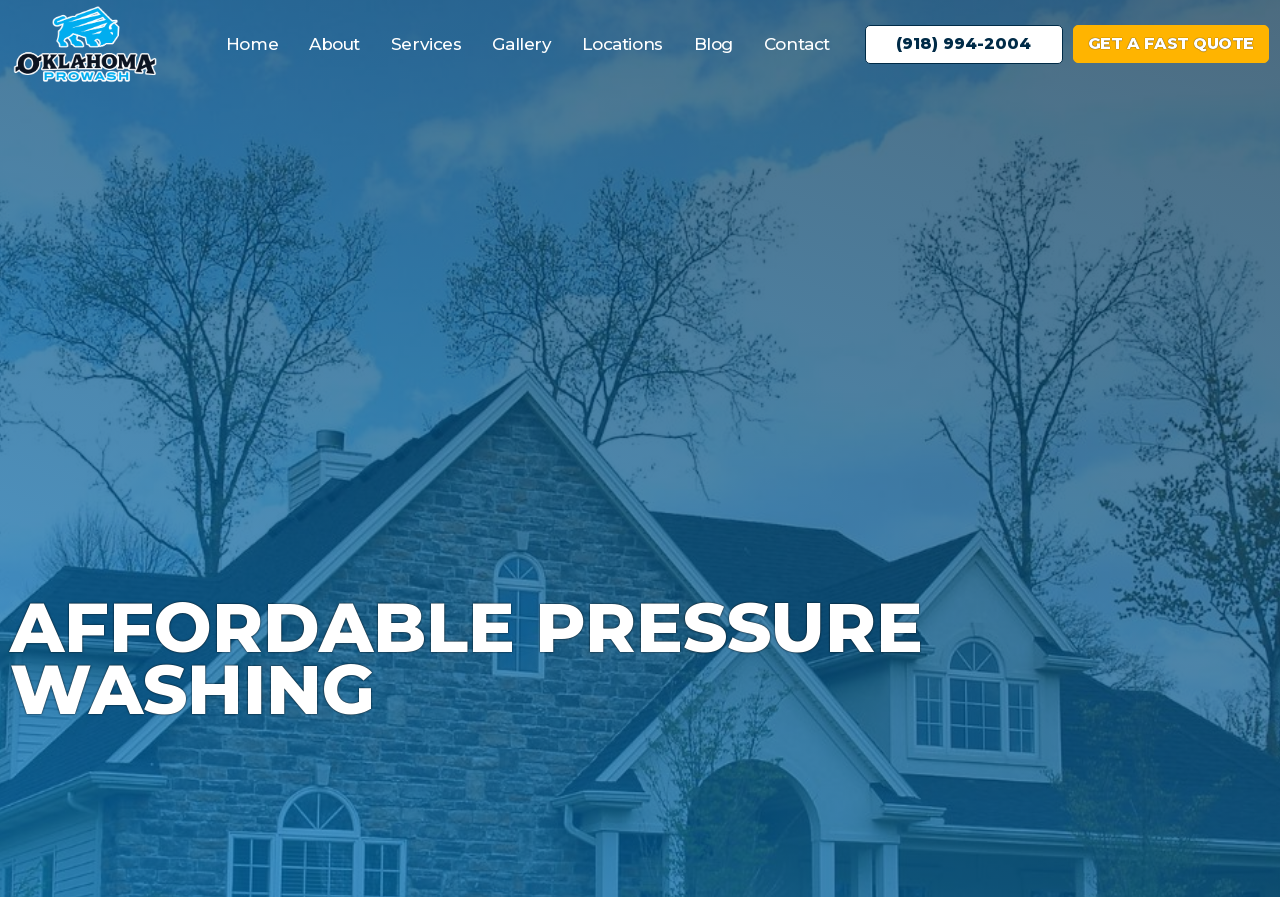Answer this question in one word or a short phrase: What is the main topic of the webpage?

Pressure Washing